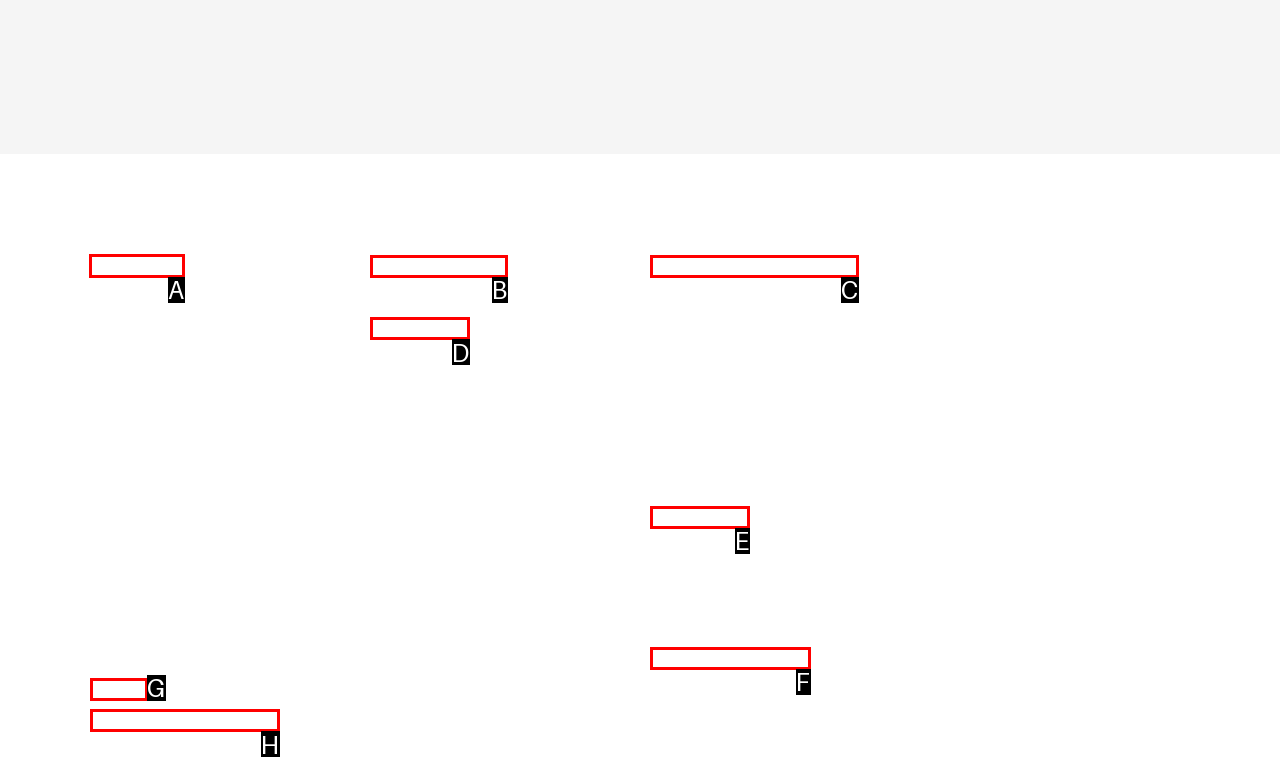Choose the correct UI element to click for this task: Click on South Island Answer using the letter from the given choices.

A